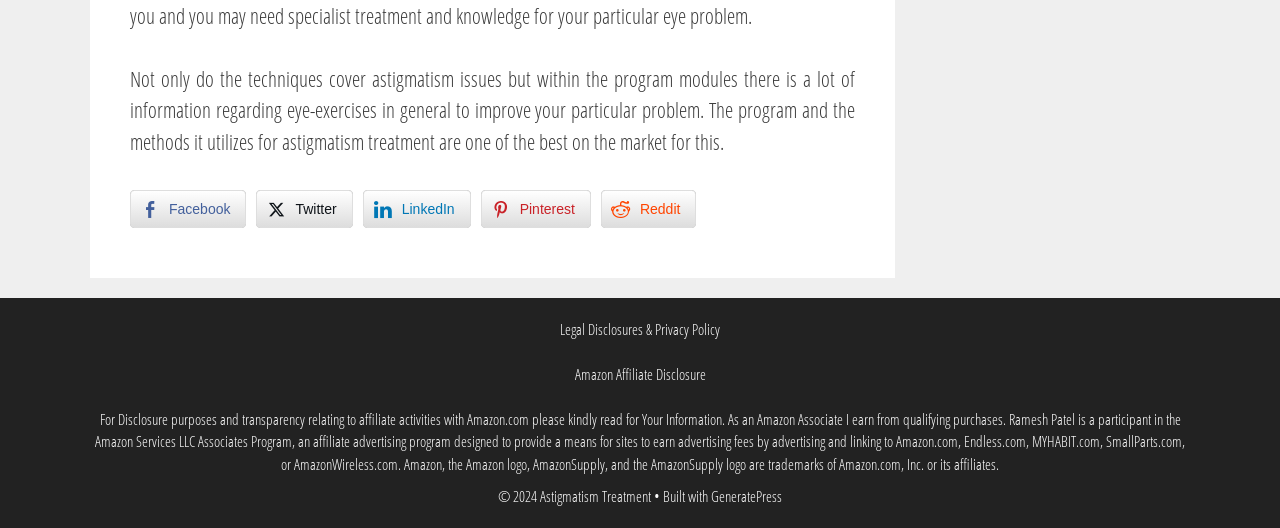What is the name of the affiliate program mentioned on the webpage?
Please answer the question with a single word or phrase, referencing the image.

Amazon Services LLC Associates Program